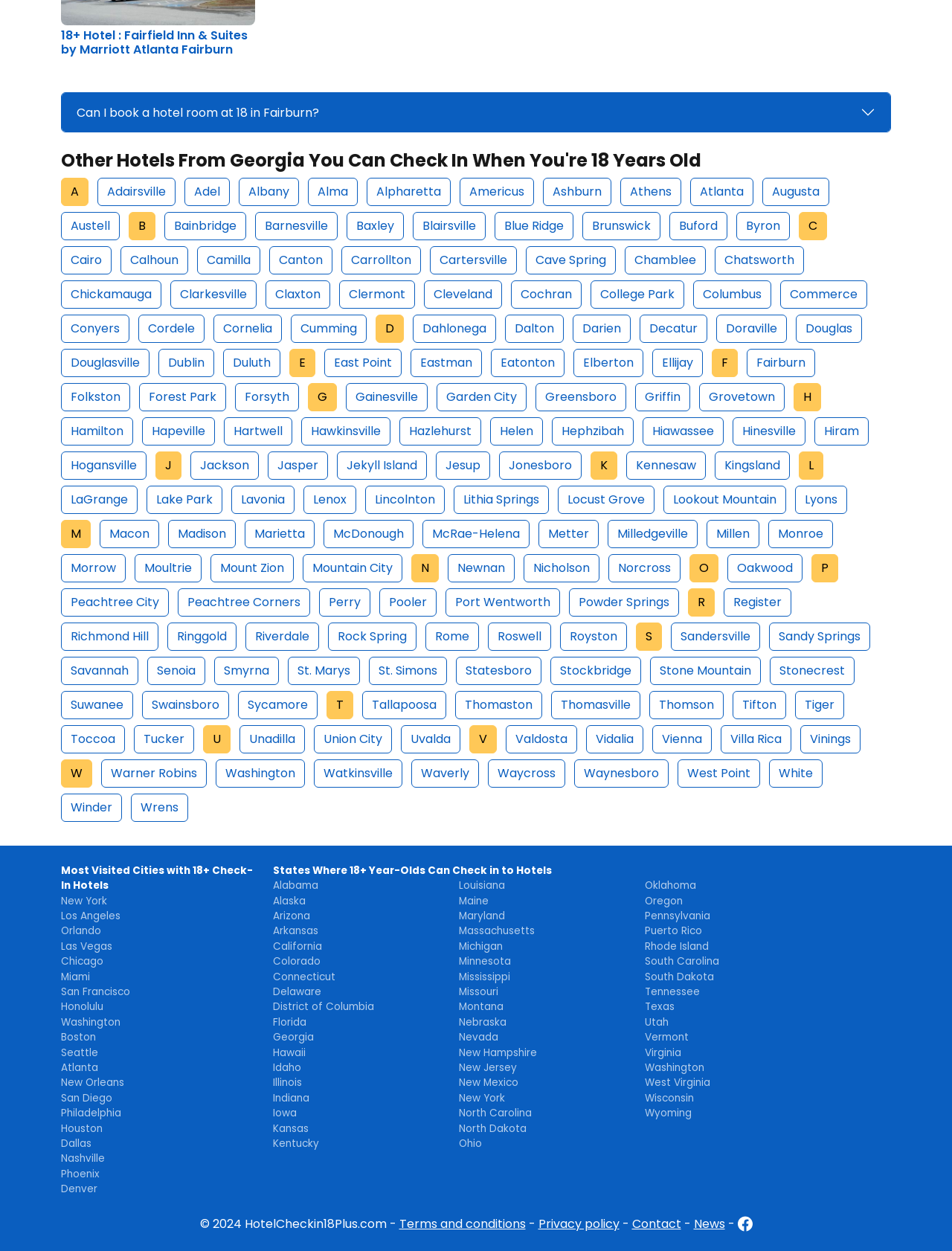What is the first city mentioned in the list?
Look at the image and respond with a one-word or short phrase answer.

Adairsville